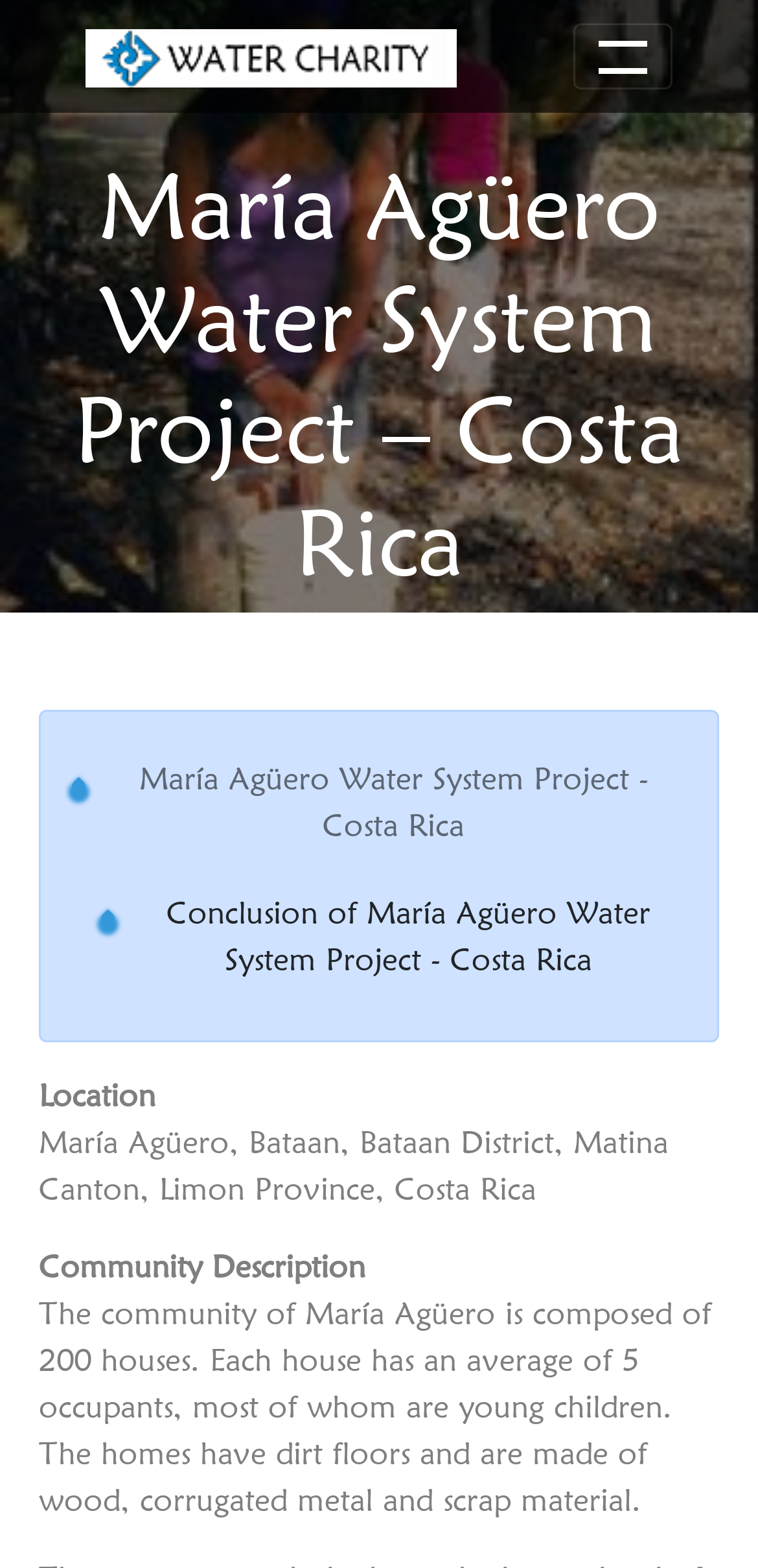What is the location of the María Agüero community?
Answer the question with a thorough and detailed explanation.

Based on the webpage, the location of the María Agüero community is specified as María Agüero, Bataan, Bataan District, Matina Canton, Limon Province, Costa Rica, which is mentioned in the 'Location' section.